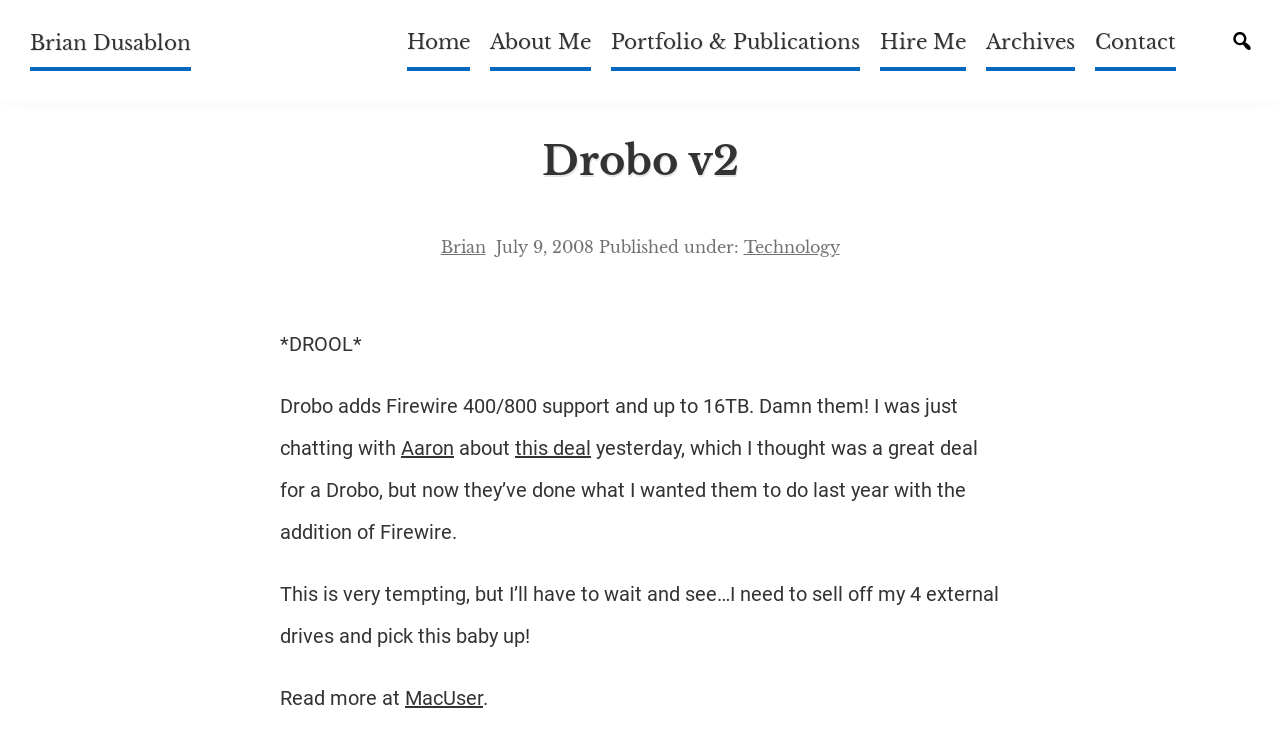What is the date of the blog post?
Based on the image, give a one-word or short phrase answer.

July 9, 2008